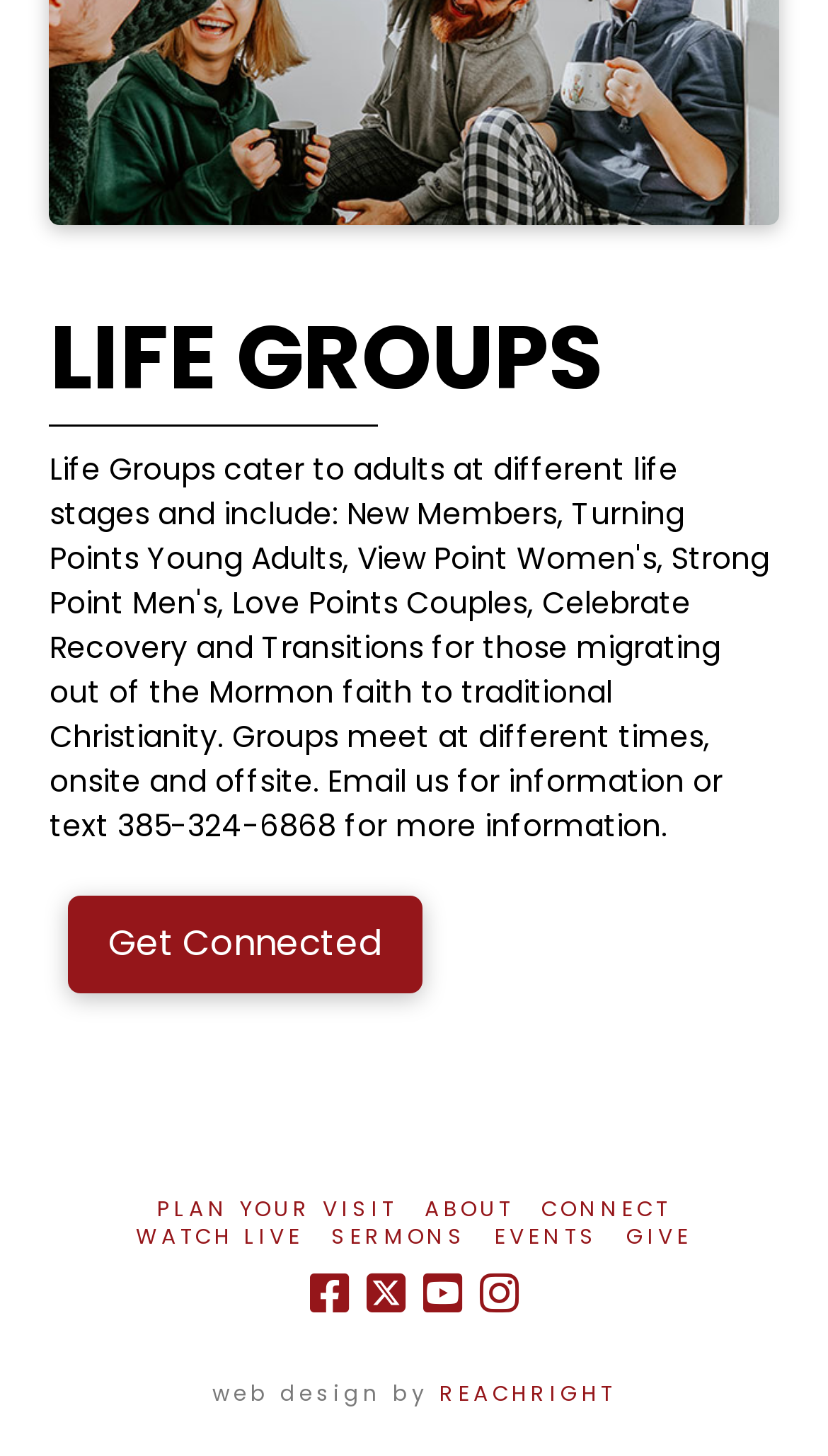Could you provide the bounding box coordinates for the portion of the screen to click to complete this instruction: "Click on 'Get Connected'"?

[0.081, 0.615, 0.51, 0.682]